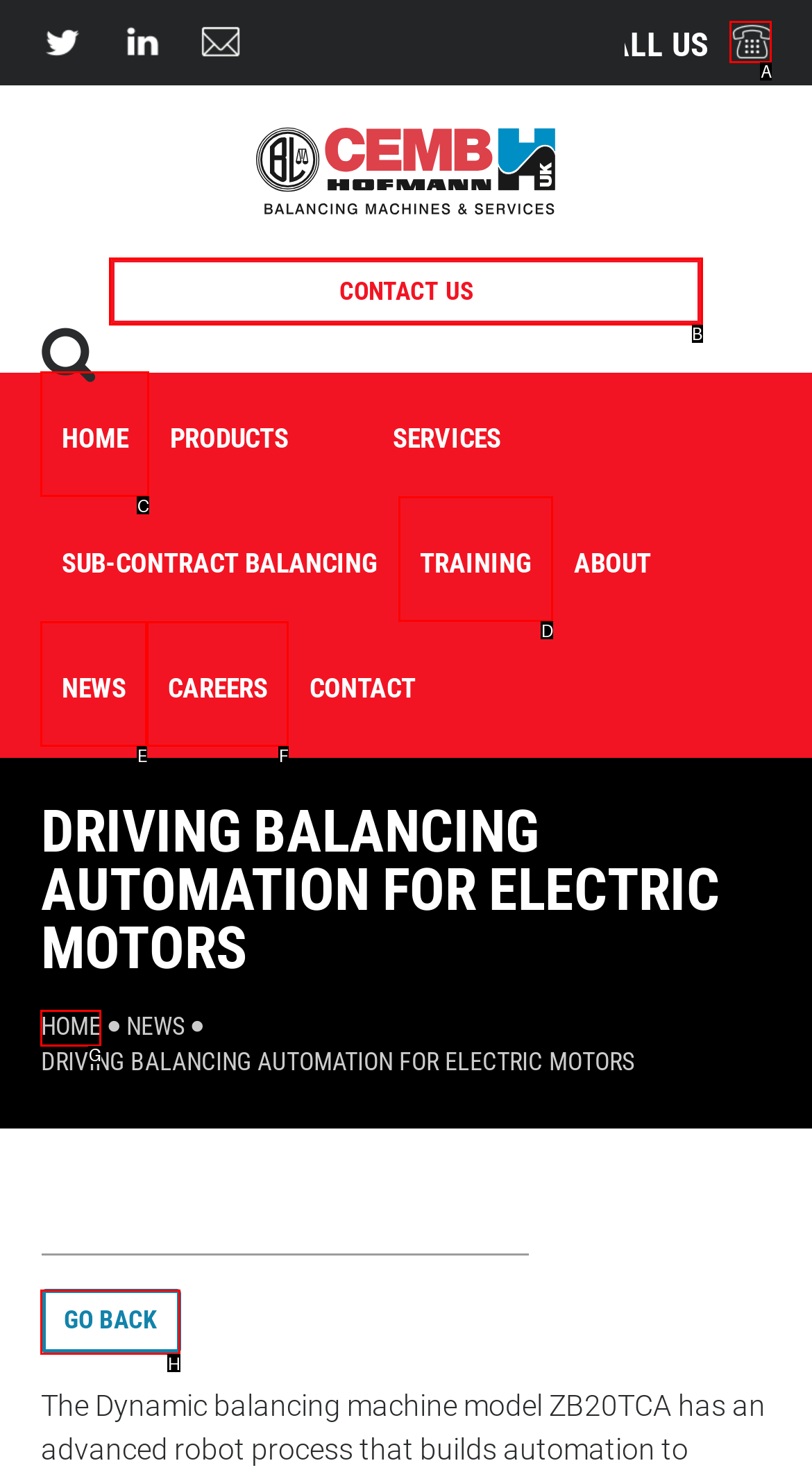Choose the HTML element to click for this instruction: Go back to the previous page Answer with the letter of the correct choice from the given options.

H